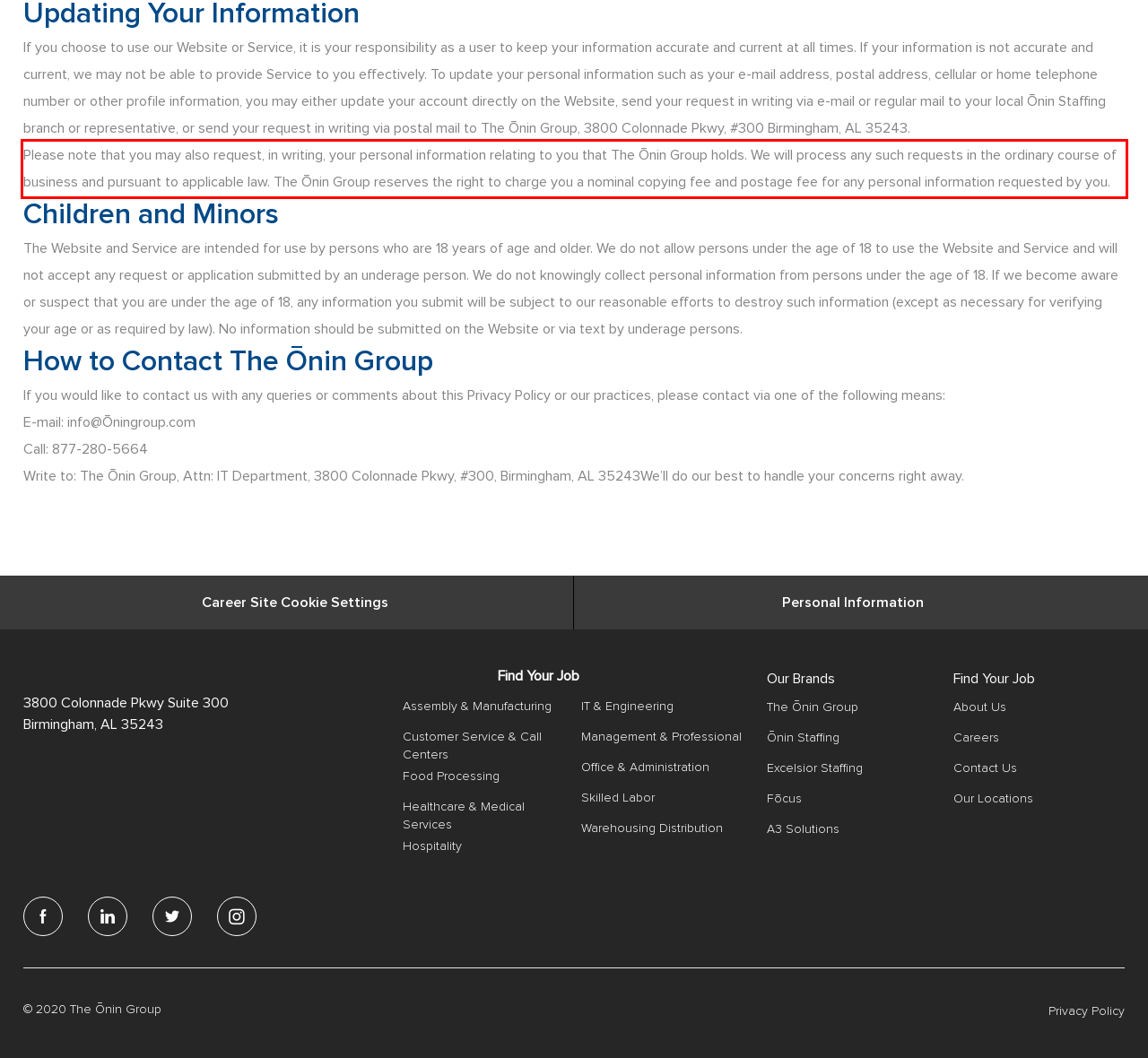In the given screenshot, locate the red bounding box and extract the text content from within it.

Please note that you may also request, in writing, your personal information relating to you that The Ōnin Group holds. We will process any such requests in the ordinary course of business and pursuant to applicable law. The Ōnin Group reserves the right to charge you a nominal copying fee and postage fee for any personal information requested by you.